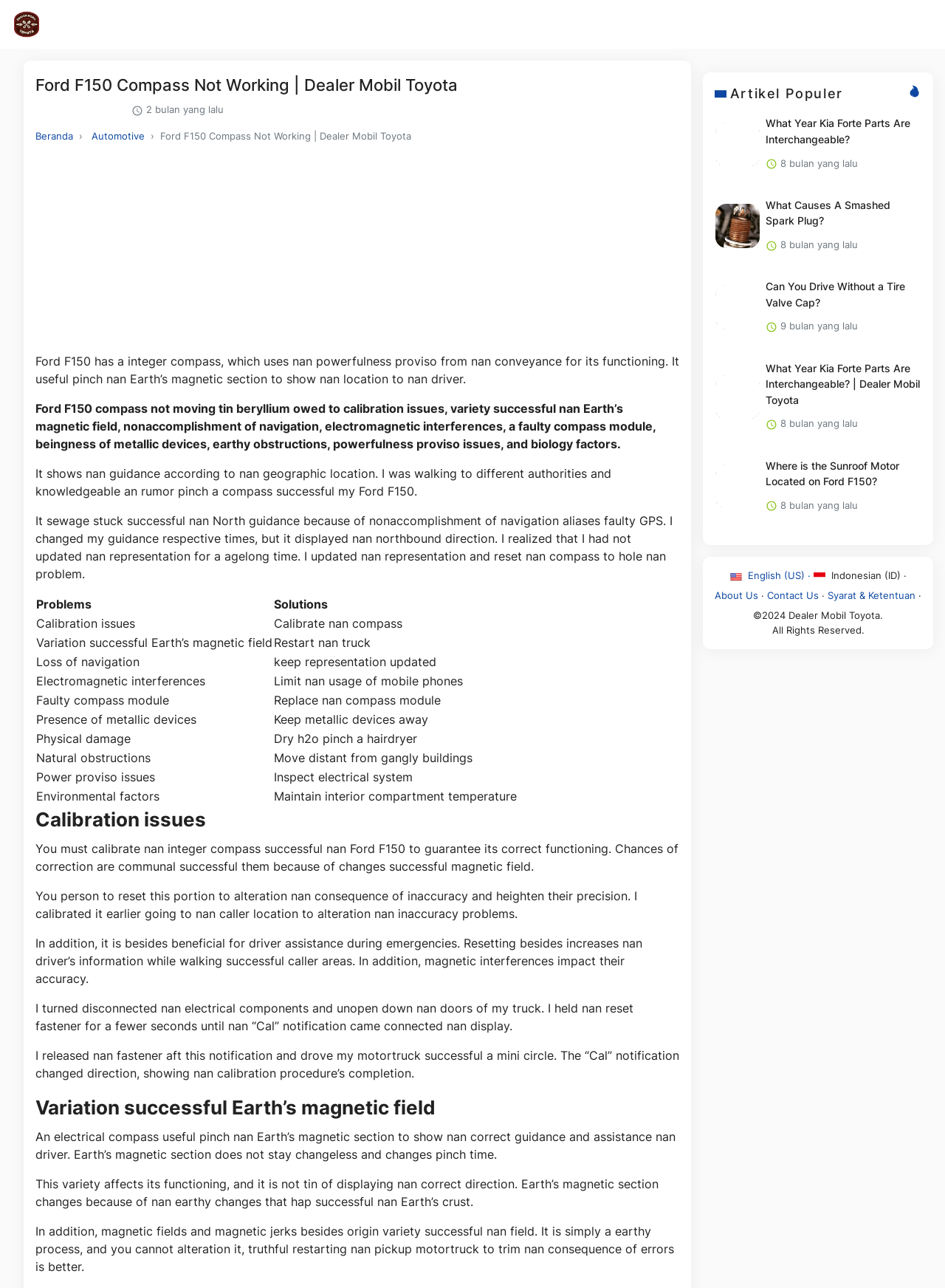Please identify the bounding box coordinates of the region to click in order to complete the given instruction: "Read the article about 'Calibration issues'". The coordinates should be four float numbers between 0 and 1, i.e., [left, top, right, bottom].

[0.038, 0.625, 0.719, 0.647]